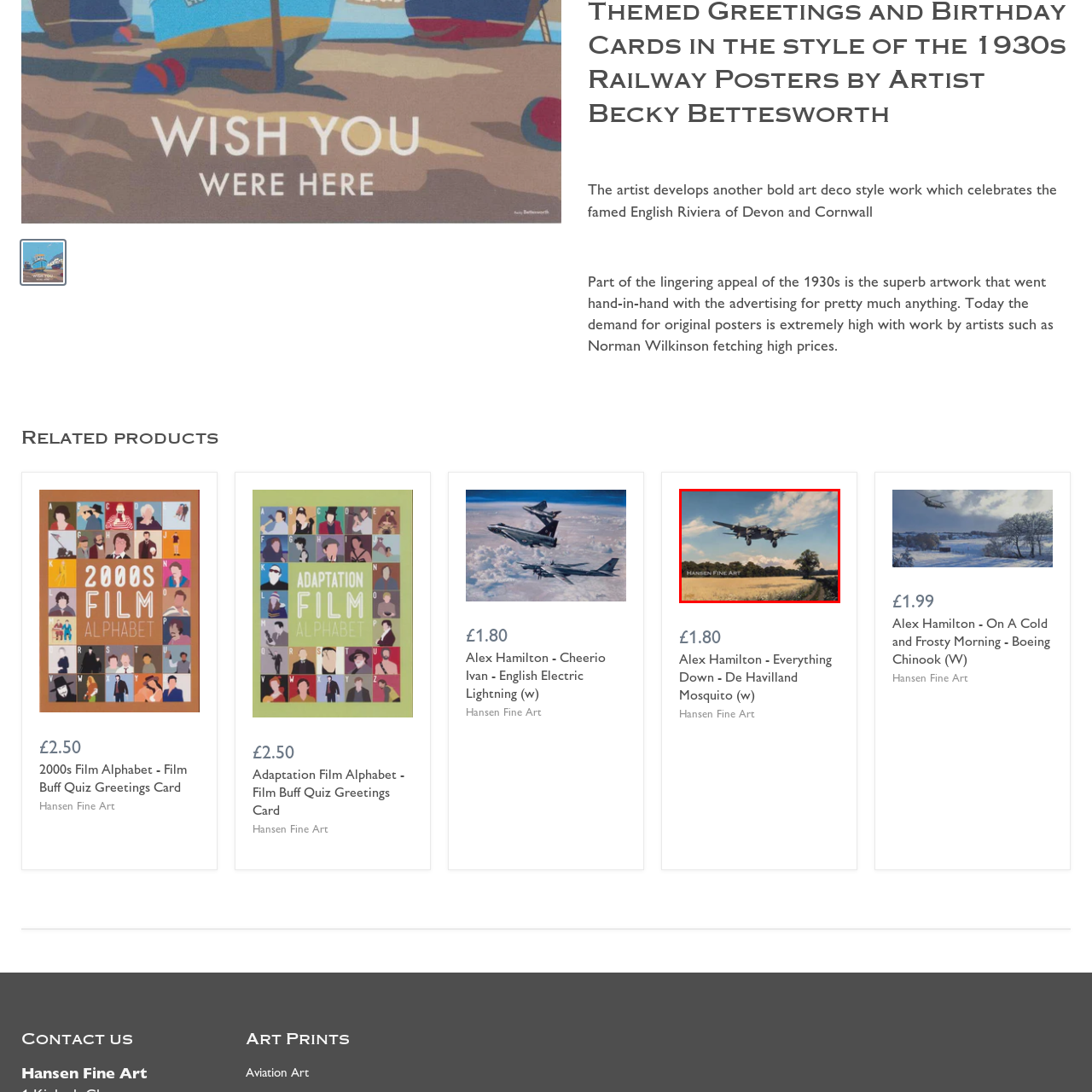Look at the region marked by the red box and describe it extensively.

This striking artwork titled "Everything Down - De Havilland Mosquito" by Alex Hamilton captures a moment in aviation history with vivid detail. The illustration features a De Havilland Mosquito aircraft soaring over a picturesque landscape of golden fields under a vibrant blue sky, accentuated by fluffy white clouds. The scene is enriched by a solitary tree that adds a touch of serenity to the dynamic flight of the aircraft. The signature "HANSEN FINE ART" is prominently displayed, reflecting the quality and artistry found in this piece. This artwork is part of the Hansen Fine Art collection, which celebrates the elegance of aviation through stunning visual representations, available for £1.80.